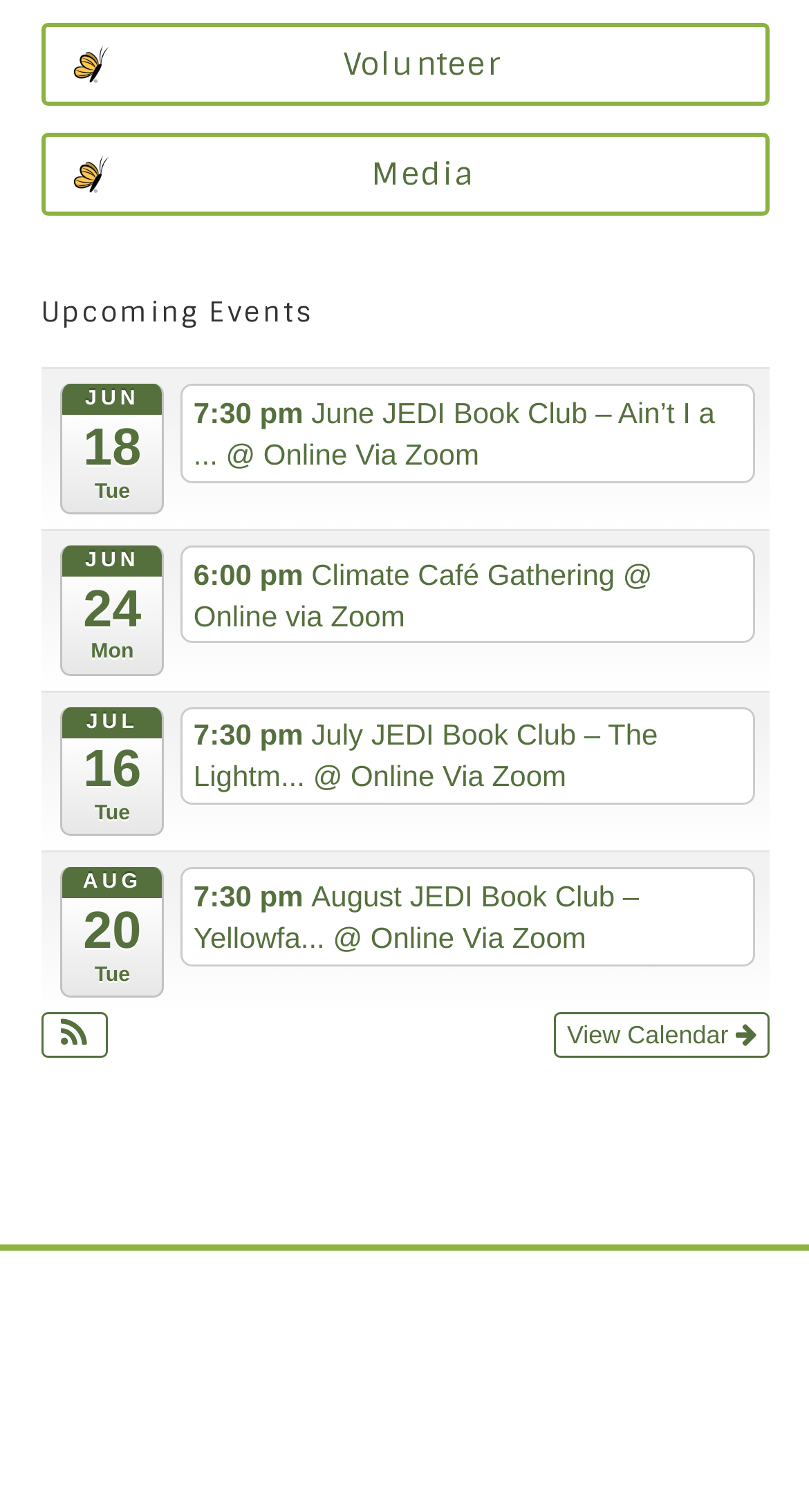What is the name of the organization mentioned at the bottom of the page? Refer to the image and provide a one-word or short phrase answer.

Climate Psychiatry Alliance